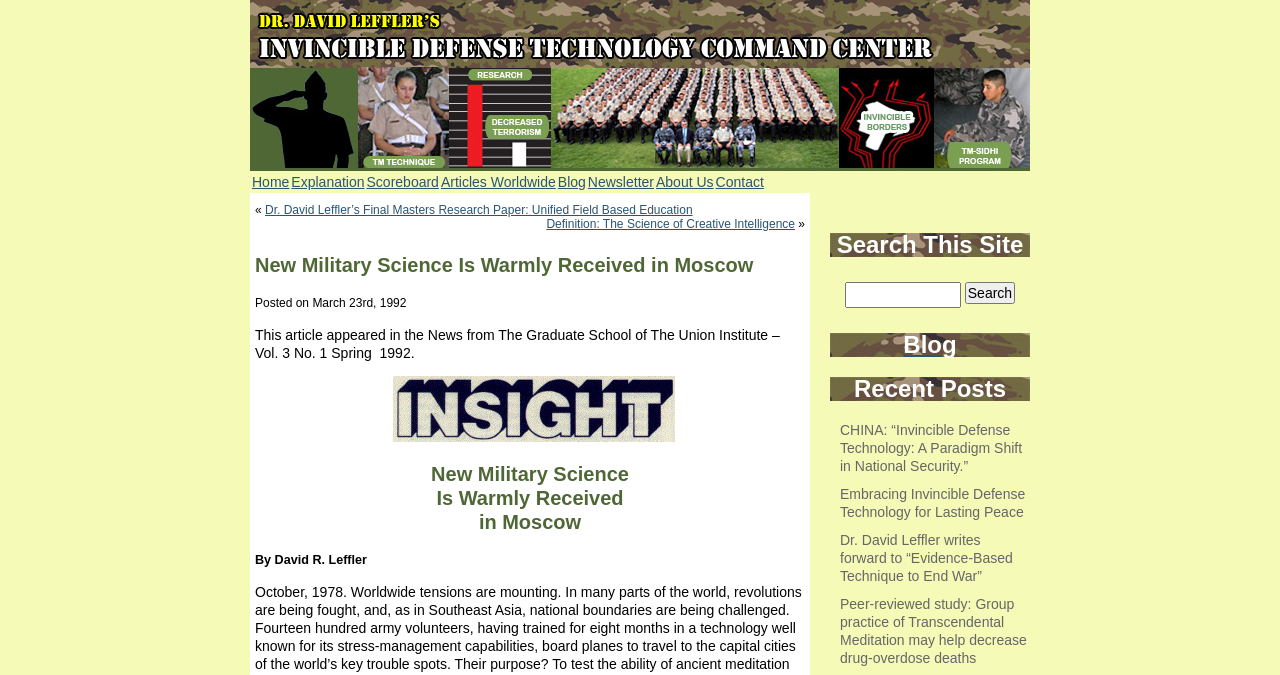Pinpoint the bounding box coordinates of the element that must be clicked to accomplish the following instruction: "Visit the 'Blog' page". The coordinates should be in the format of four float numbers between 0 and 1, i.e., [left, top, right, bottom].

[0.648, 0.493, 0.805, 0.528]